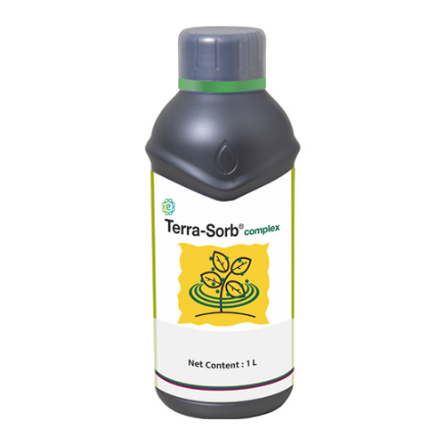What is the net content of the bottle?
Please use the image to deliver a detailed and complete answer.

The question asks about the net content of the bottle. The caption states that the label on the bottle indicates the net content is 1 liter, which provides the answer.